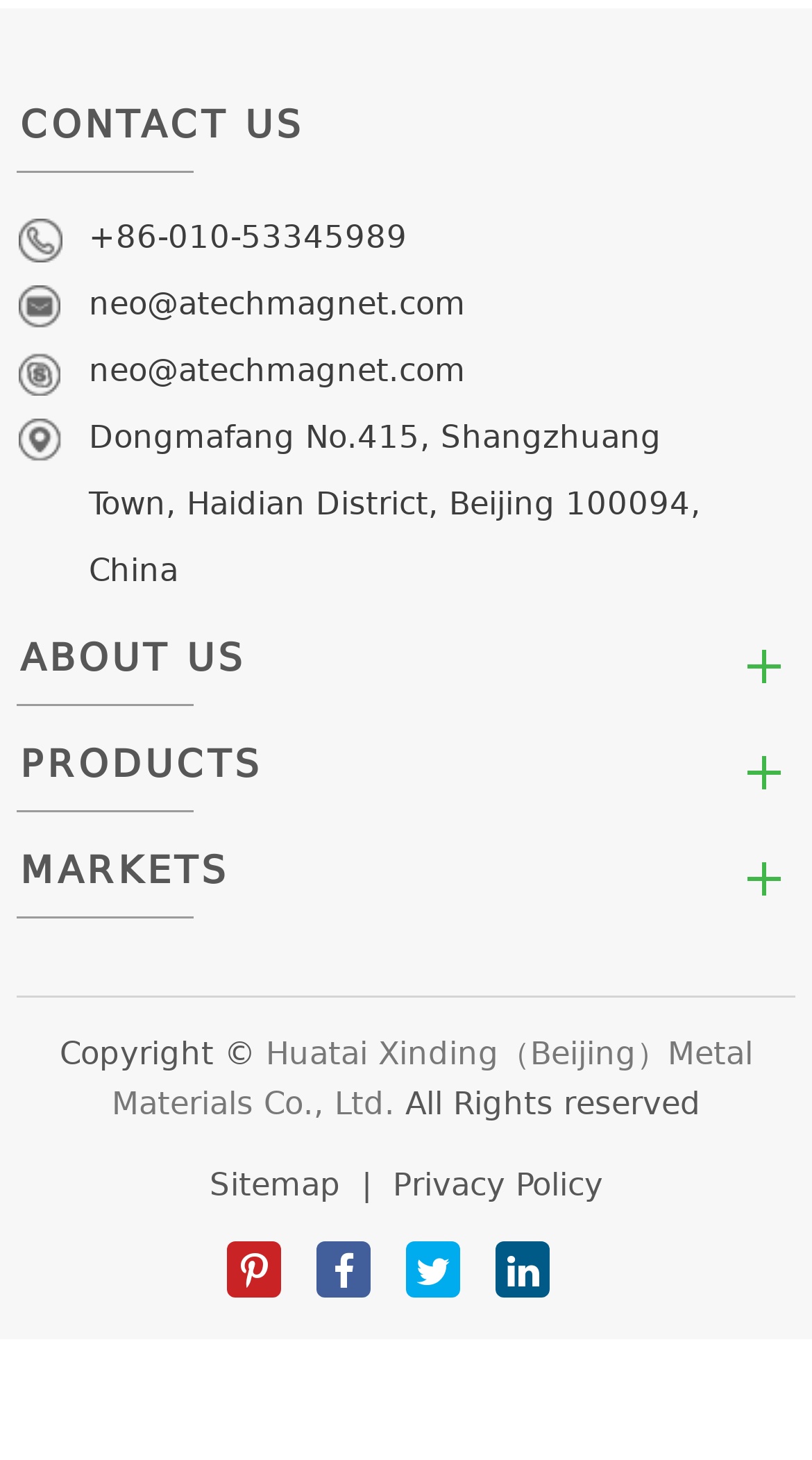Determine the bounding box coordinates for the UI element described. Format the coordinates as (top-left x, top-left y, bottom-right x, bottom-right y) and ensure all values are between 0 and 1. Element description: Who We Are

[0.02, 0.505, 0.98, 0.551]